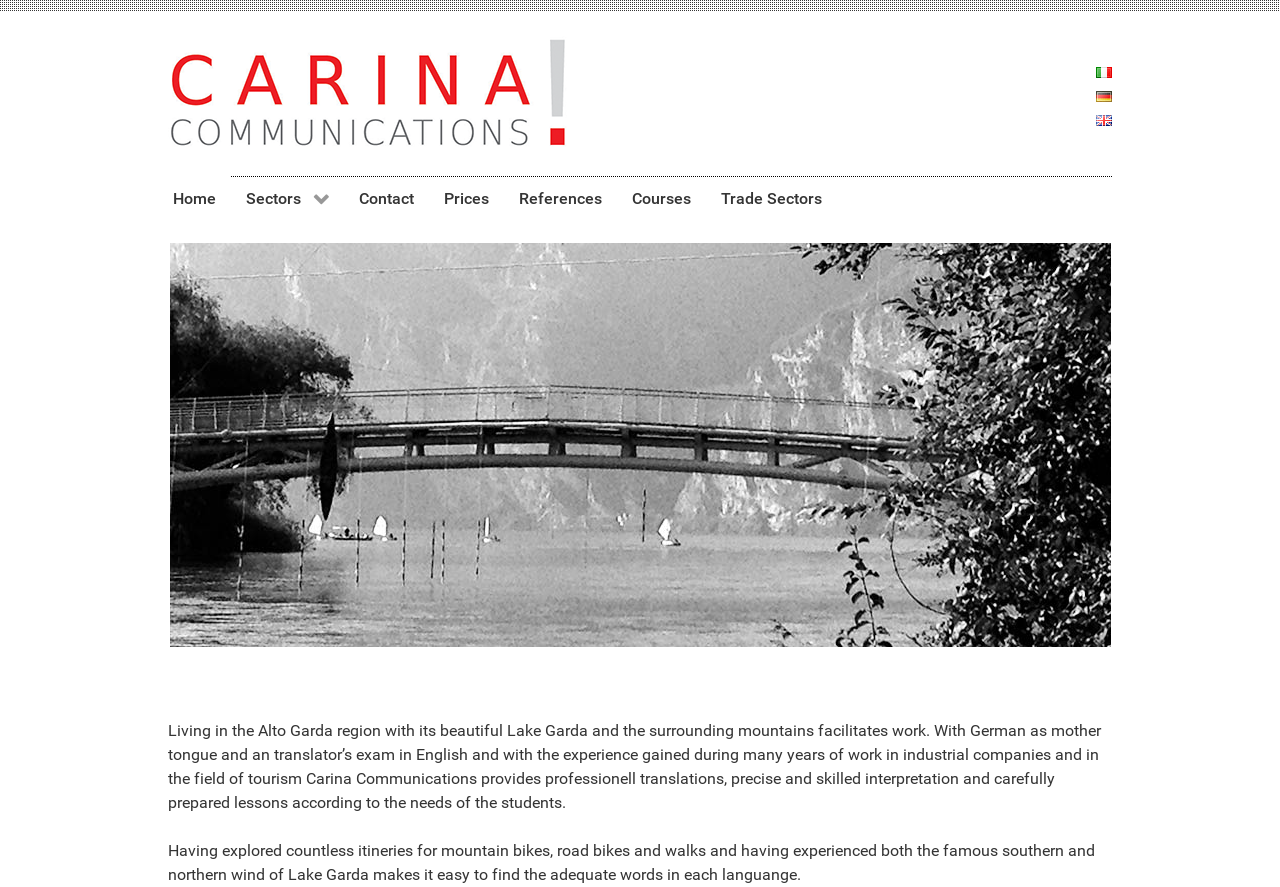What is the name of the region where the translator lives?
Look at the image and respond to the question as thoroughly as possible.

The text description mentions that the translator lives in the Alto Garda region, which is stated in the sentence 'Living in the Alto Garda region with its beautiful Lake Garda and the surrounding mountains facilitates work.'